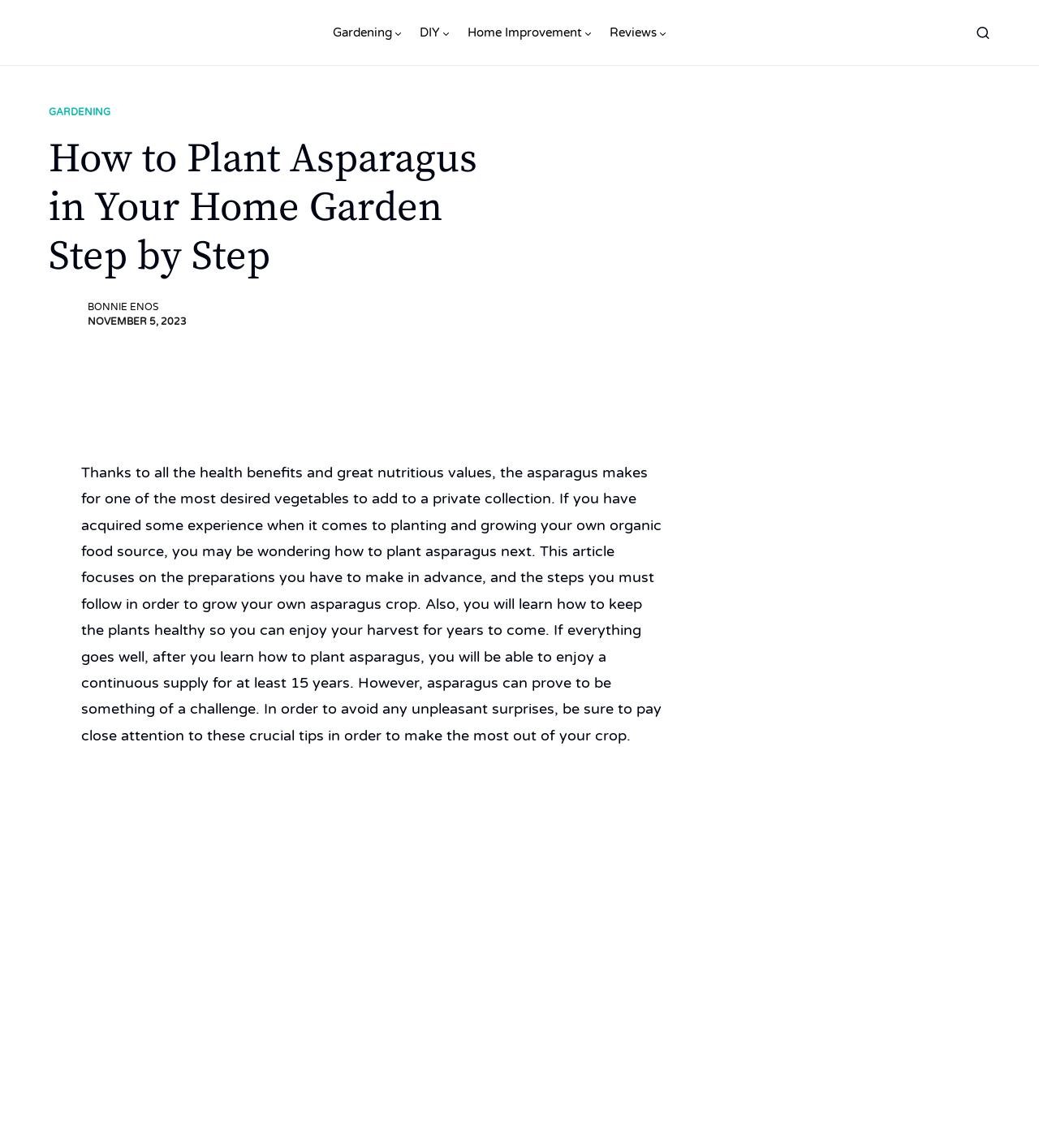Specify the bounding box coordinates of the region I need to click to perform the following instruction: "Click the 'Everything Backyard' link". The coordinates must be four float numbers in the range of 0 to 1, i.e., [left, top, right, bottom].

[0.047, 0.007, 0.289, 0.05]